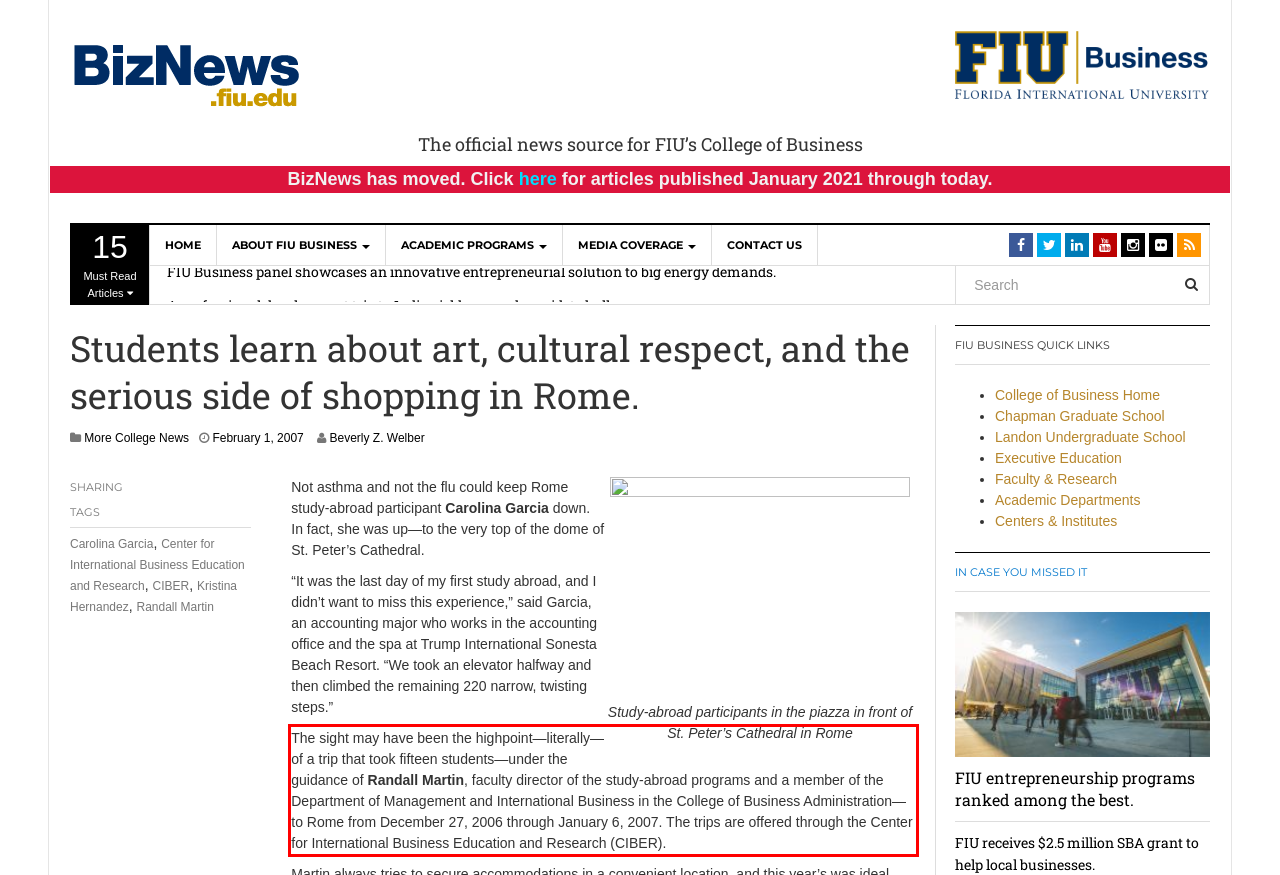Within the screenshot of the webpage, there is a red rectangle. Please recognize and generate the text content inside this red bounding box.

The sight may have been the highpoint—literally—of a trip that took fifteen students—under the guidance of Randall Martin, faculty director of the study-abroad programs and a member of the Department of Management and International Business in the College of Business Administration—to Rome from December 27, 2006 through January 6, 2007. The trips are offered through the Center for International Business Education and Research (CIBER).